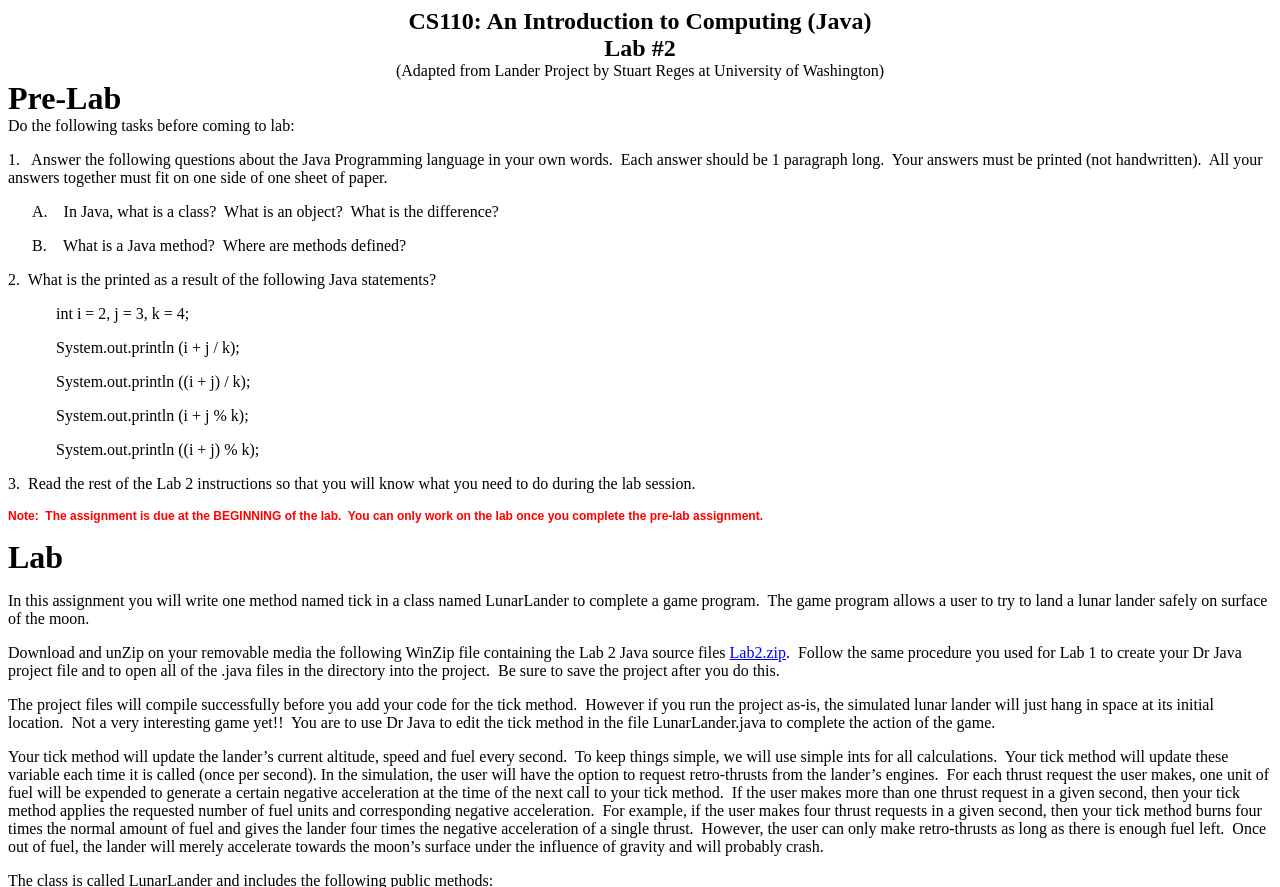What is the consequence of running out of fuel?
Ensure your answer is thorough and detailed.

The question is asking about the consequence of running out of fuel. By reading the webpage, we can find the answer in the sentence 'Once out of fuel, the lander will merely accelerate towards the moon’s surface under the influence of gravity and will probably crash.'